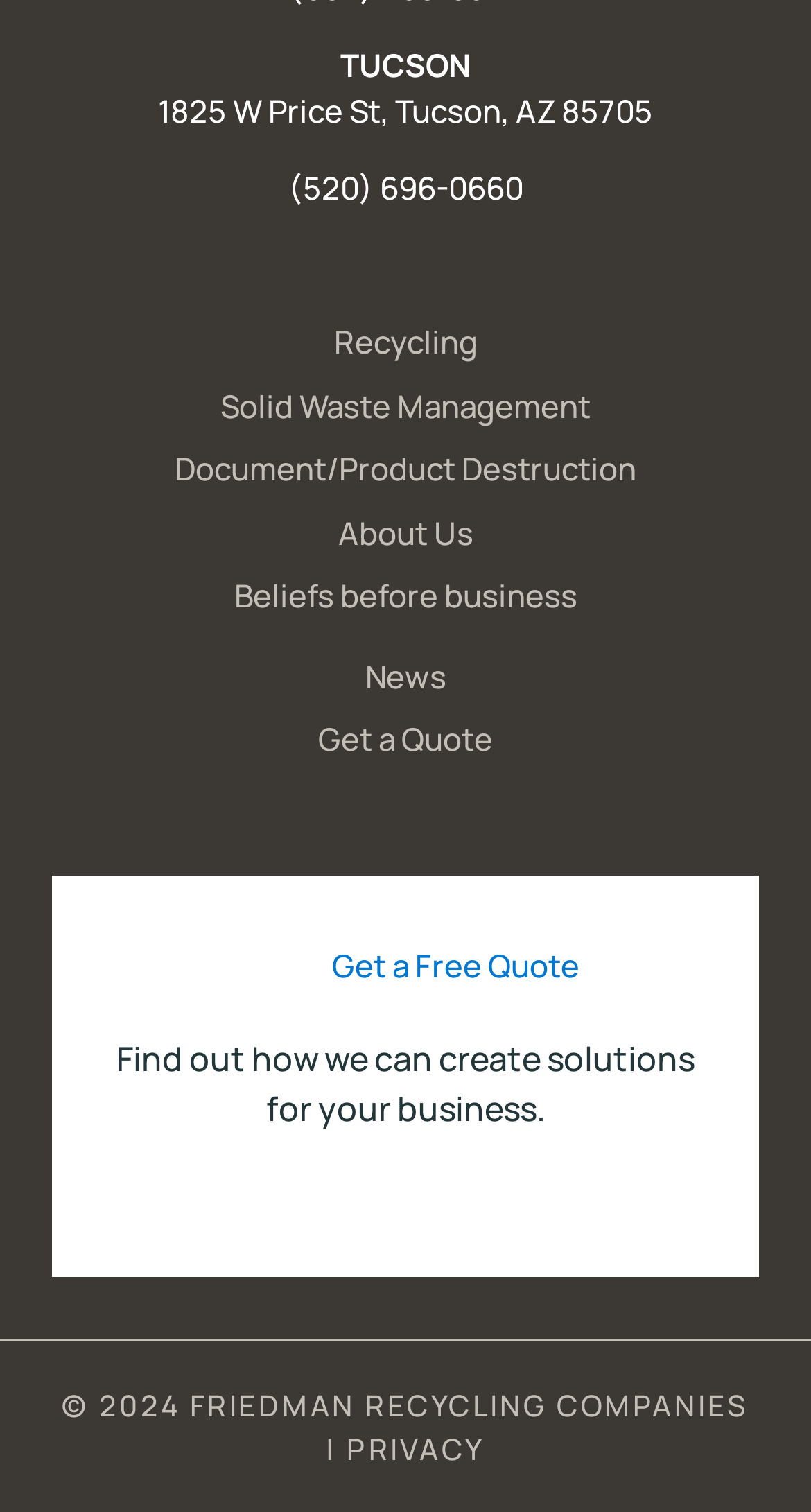Please locate the bounding box coordinates for the element that should be clicked to achieve the following instruction: "Visit About Us". Ensure the coordinates are given as four float numbers between 0 and 1, i.e., [left, top, right, bottom].

[0.417, 0.338, 0.583, 0.367]